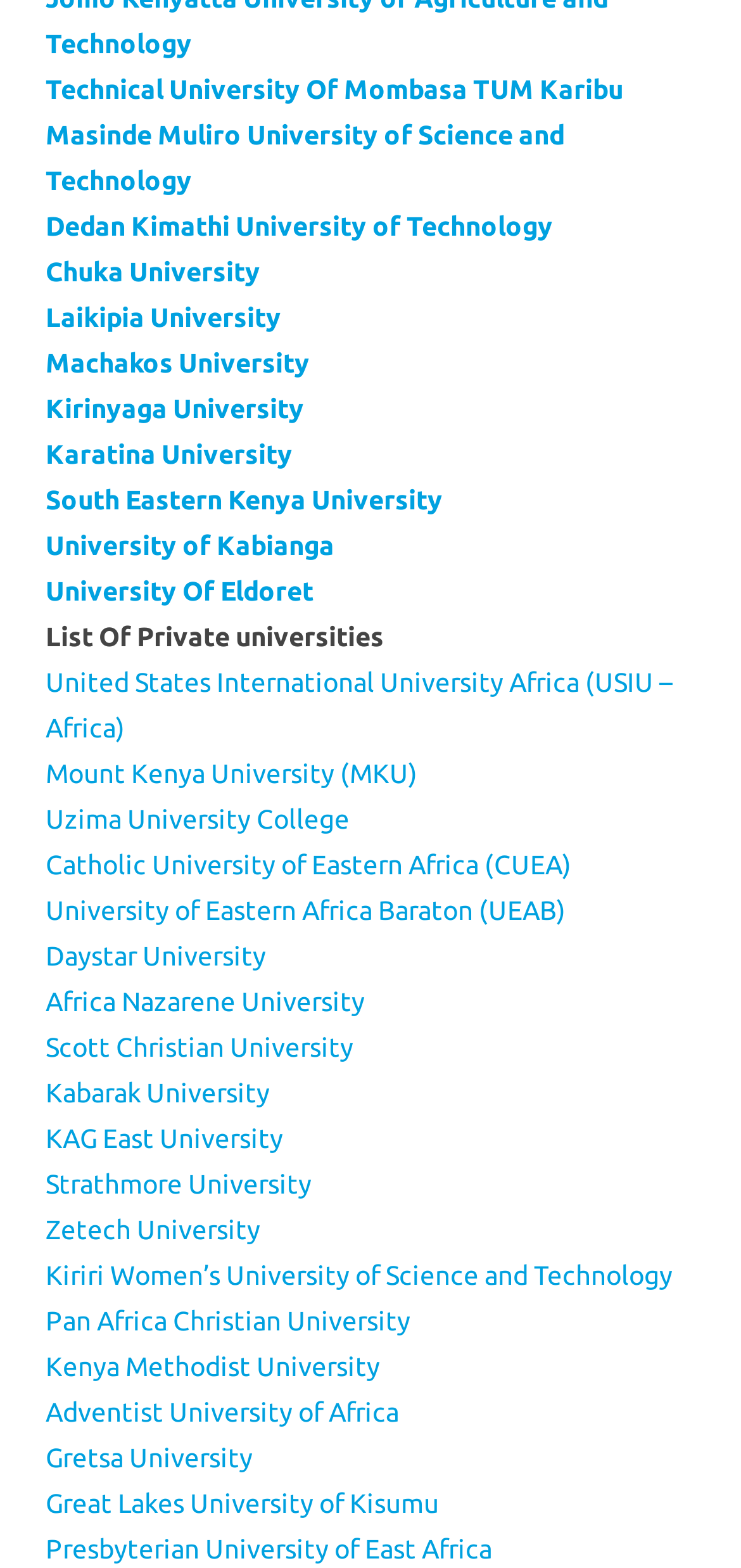What is the first university listed?
Using the image, respond with a single word or phrase.

Technical University Of Mombasa TUM Karibu